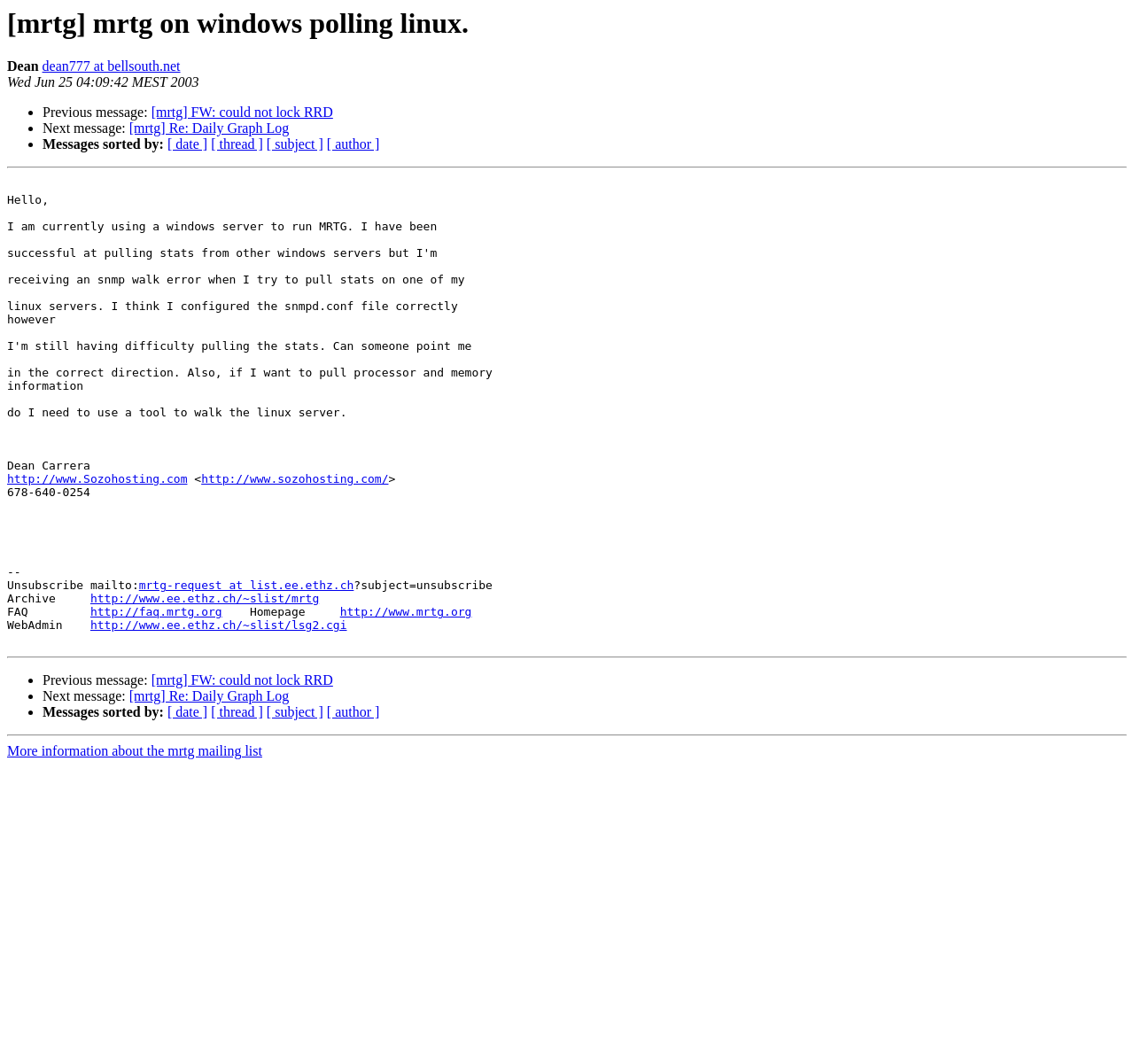What is the author of the message?
Answer the question with just one word or phrase using the image.

Dean